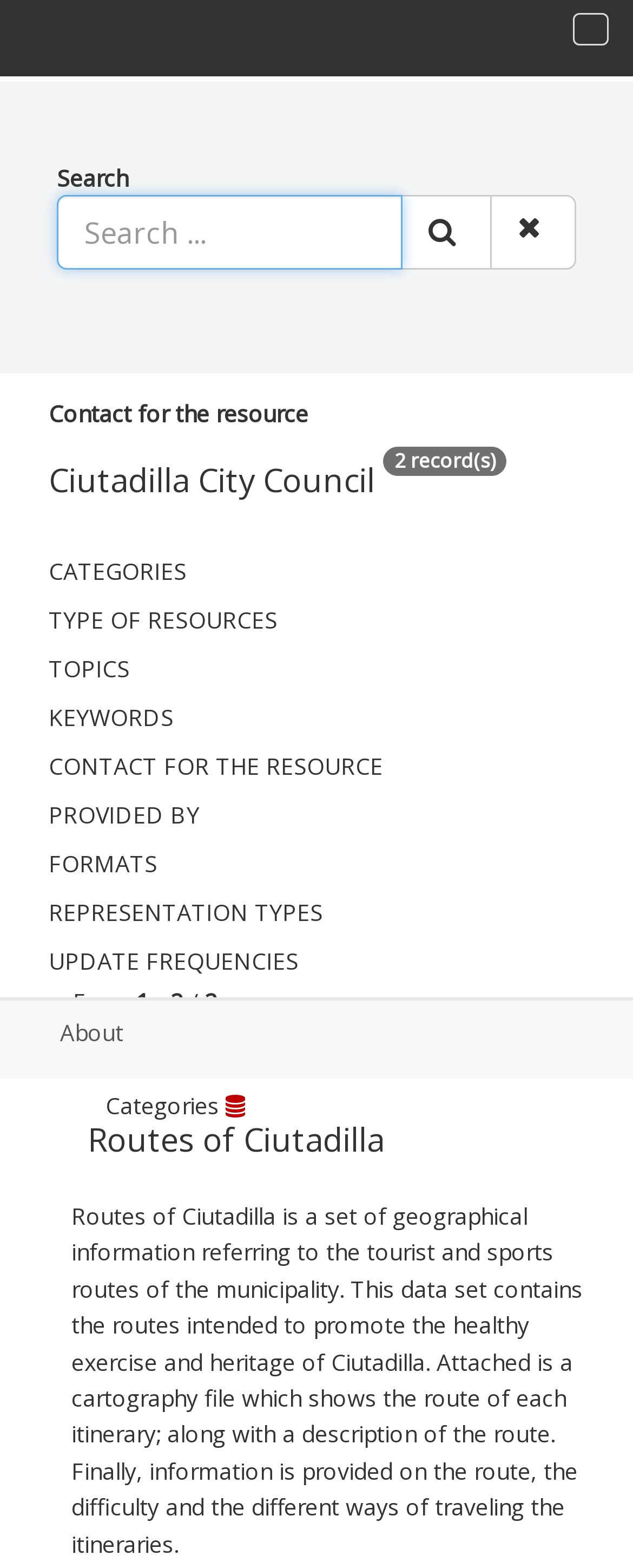Find the bounding box coordinates of the UI element according to this description: "parent_node: Categories title="datasets"".

[0.356, 0.695, 0.379, 0.715]